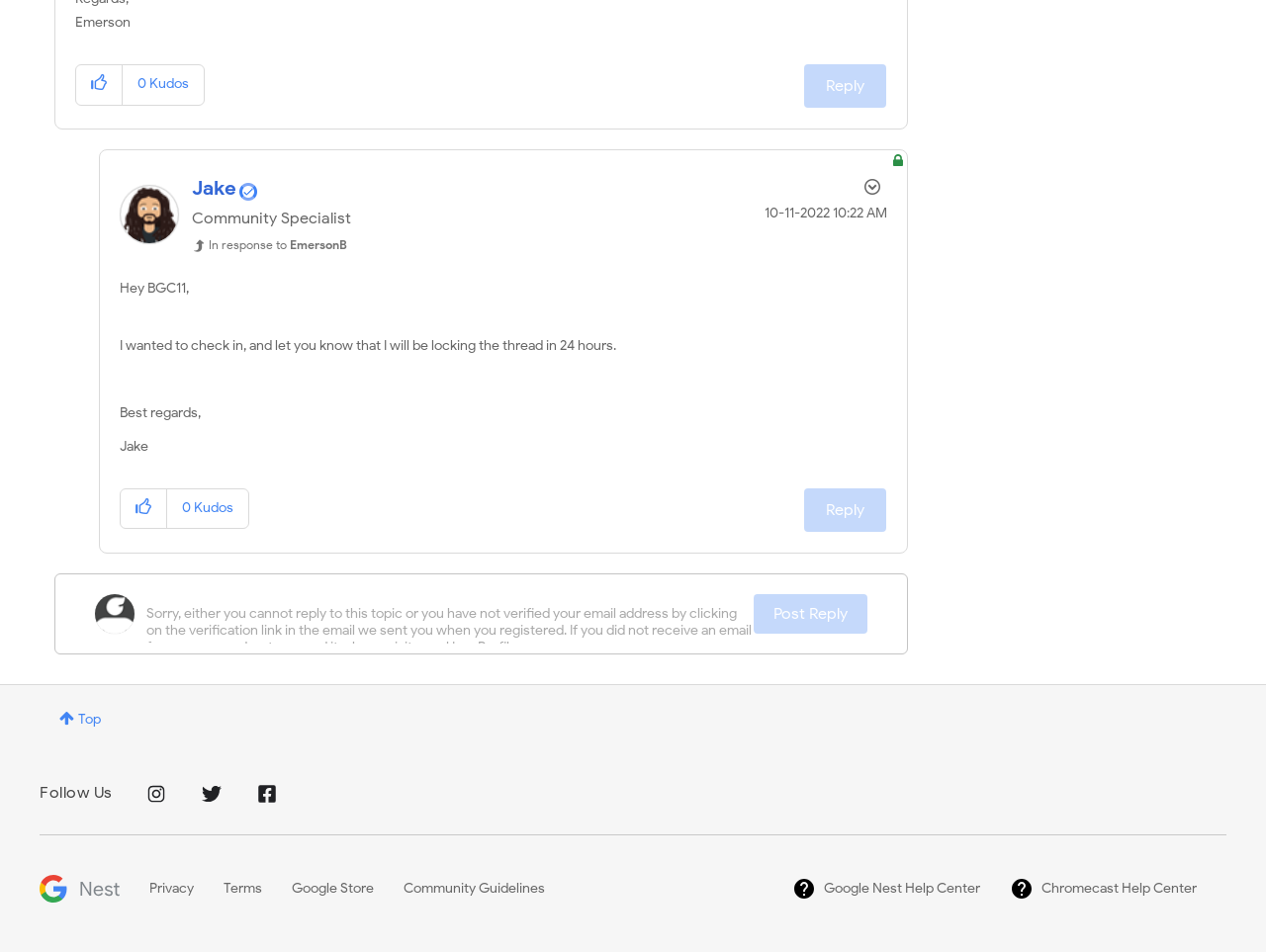What is the time of the comment?
We need a detailed and meticulous answer to the question.

The time of the comment is 10:22 AM, which is indicated by the text '10:22 AM'.